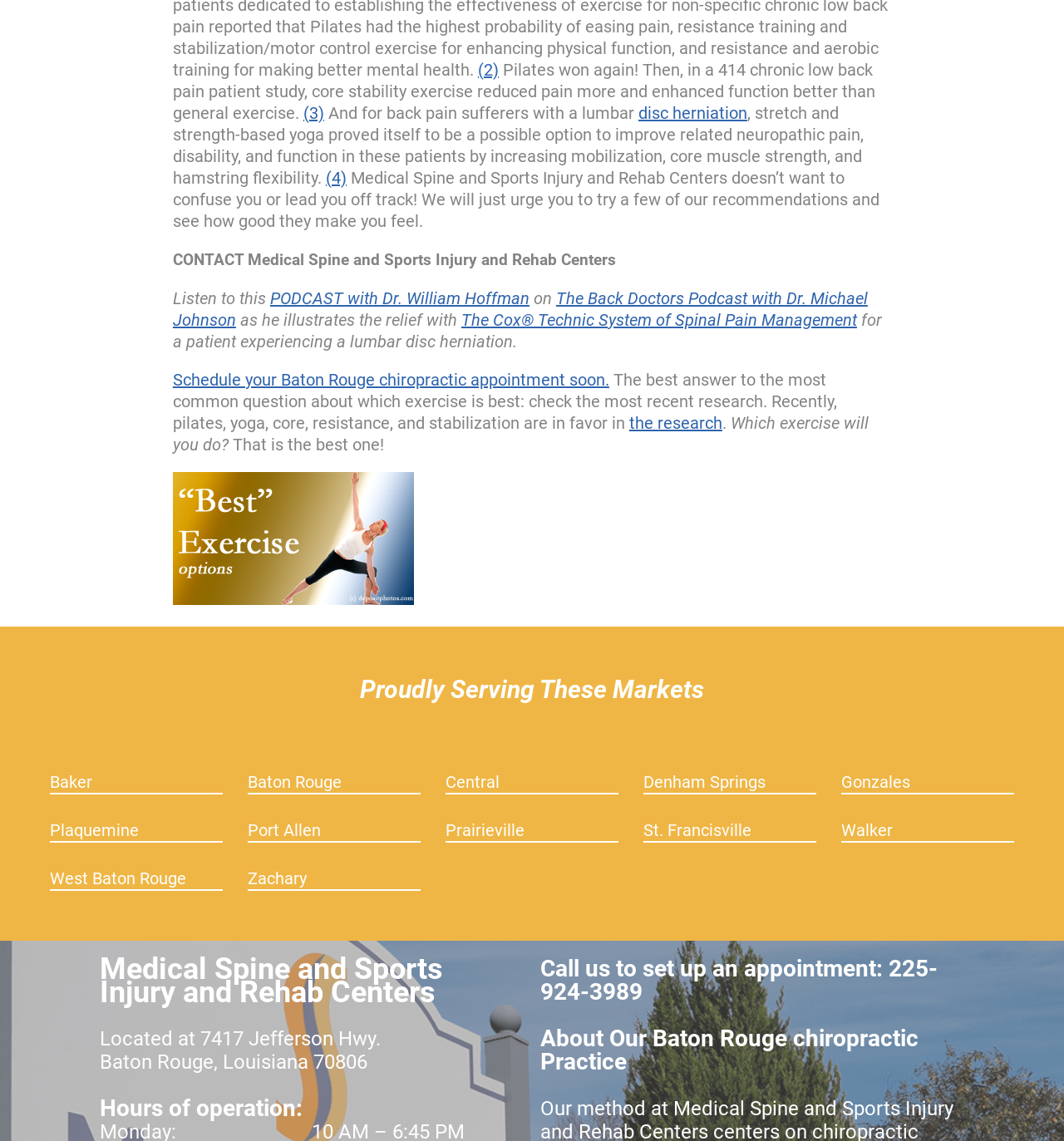Specify the bounding box coordinates of the area that needs to be clicked to achieve the following instruction: "Visit the page for patients from Baker".

[0.047, 0.677, 0.087, 0.694]